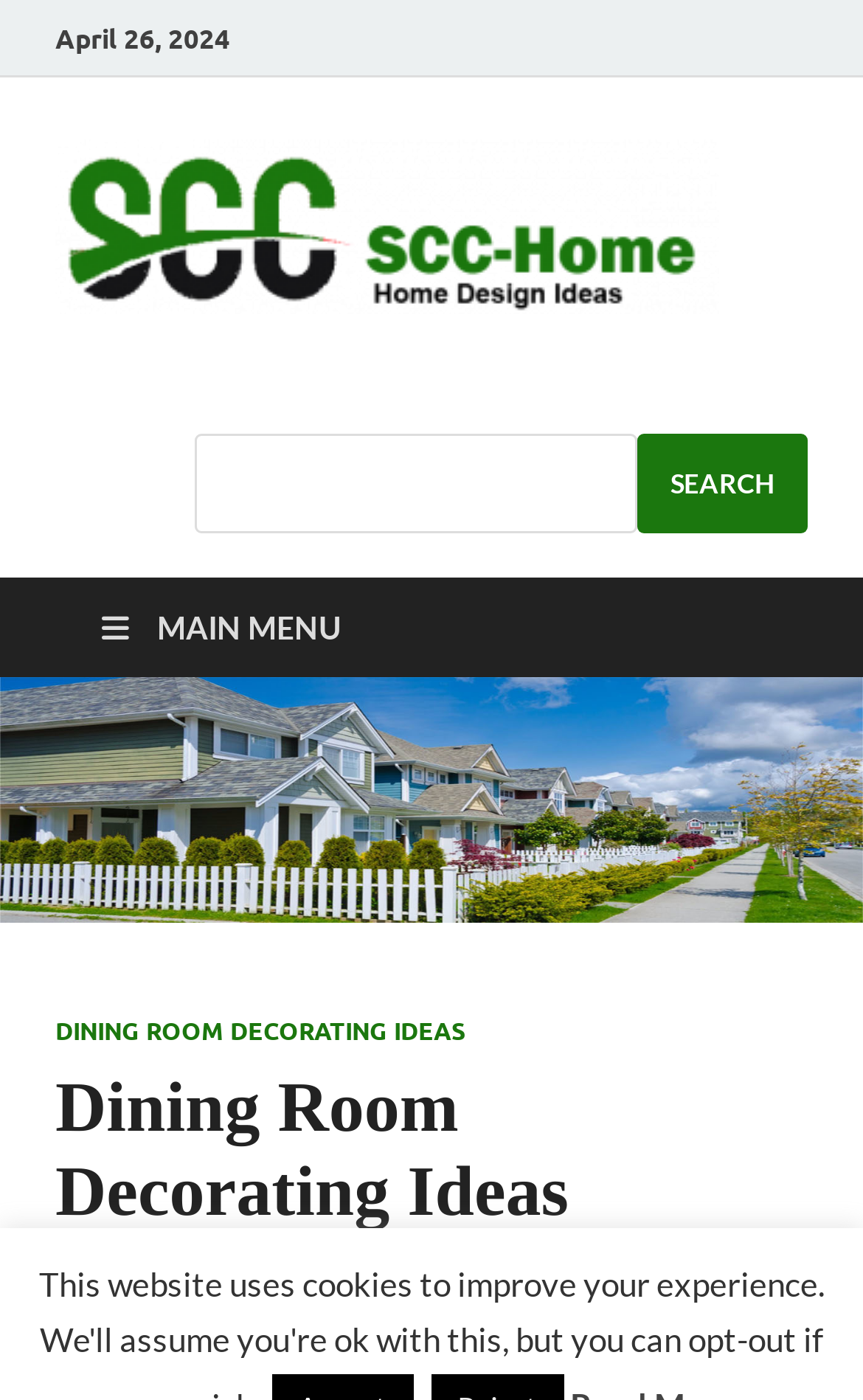What is the headline of the webpage?

Dining Room Decorating Ideas Archives